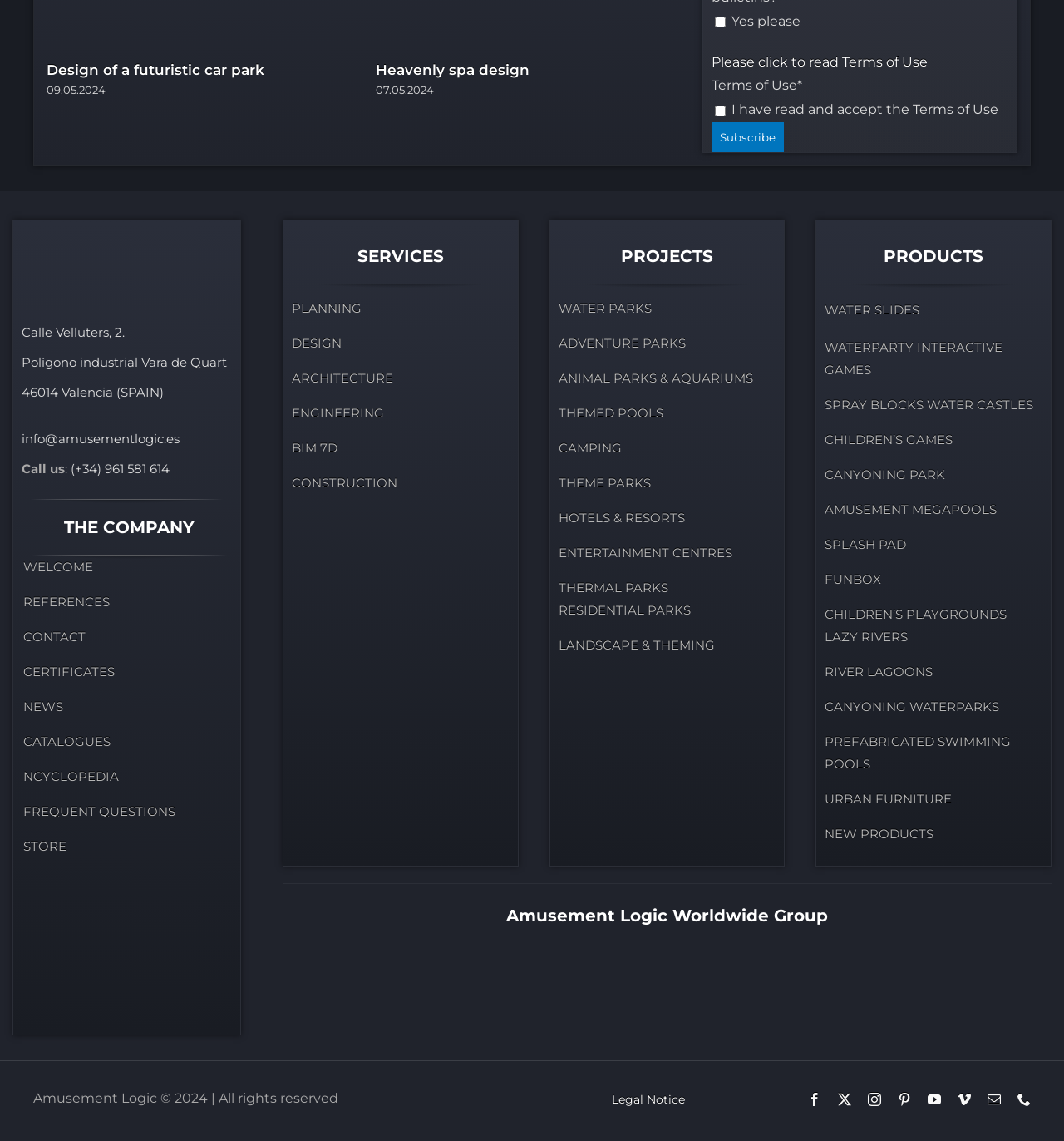Predict the bounding box of the UI element based on the description: "CERTIFICATES". The coordinates should be four float numbers between 0 and 1, formatted as [left, top, right, bottom].

[0.022, 0.582, 0.108, 0.596]